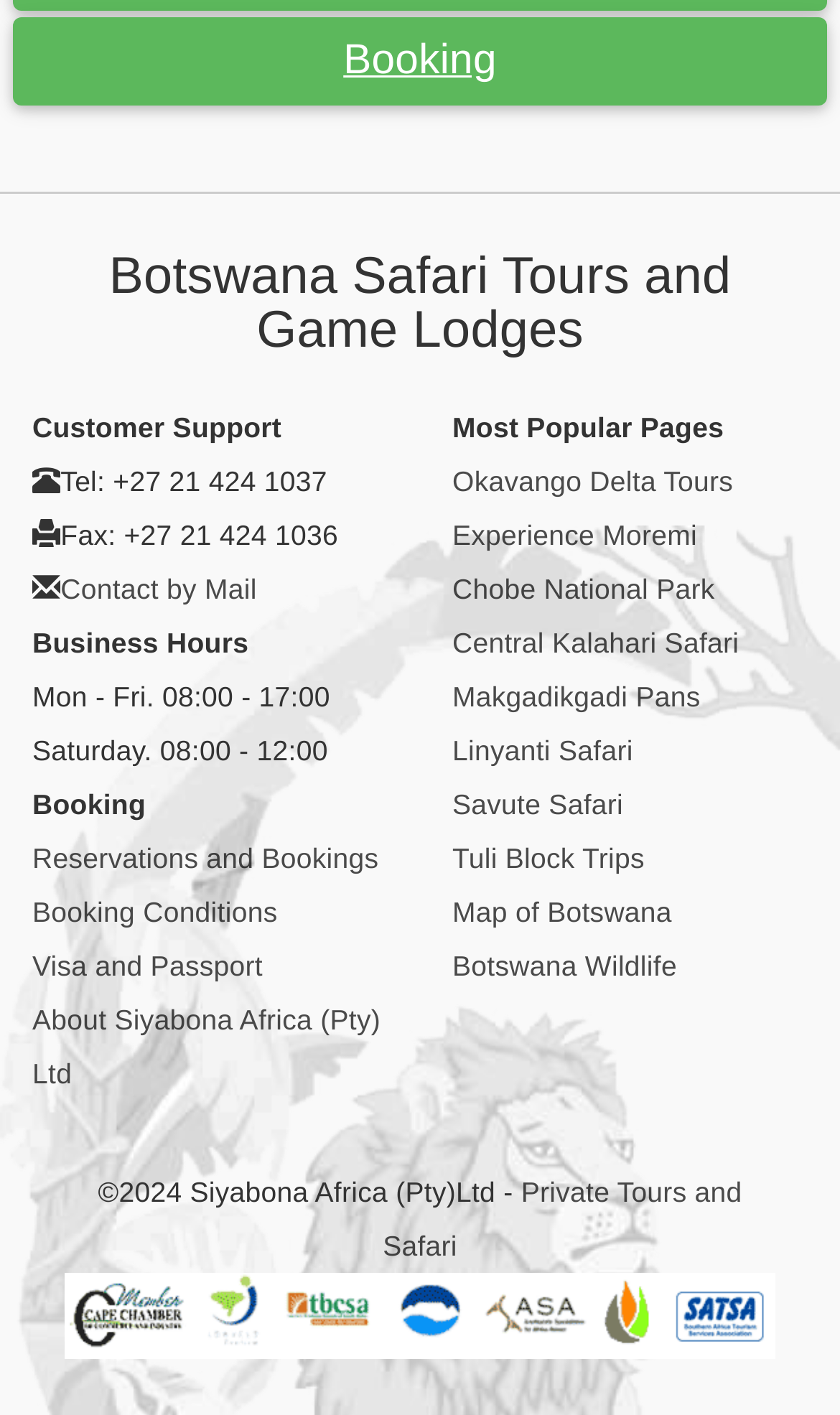What are the business hours on Saturdays?
Answer the question with a thorough and detailed explanation.

The business hours can be found in the 'Business Hours' section, which is located at the top of the webpage. According to the section, the business hours on Saturdays are from 08:00 to 12:00.